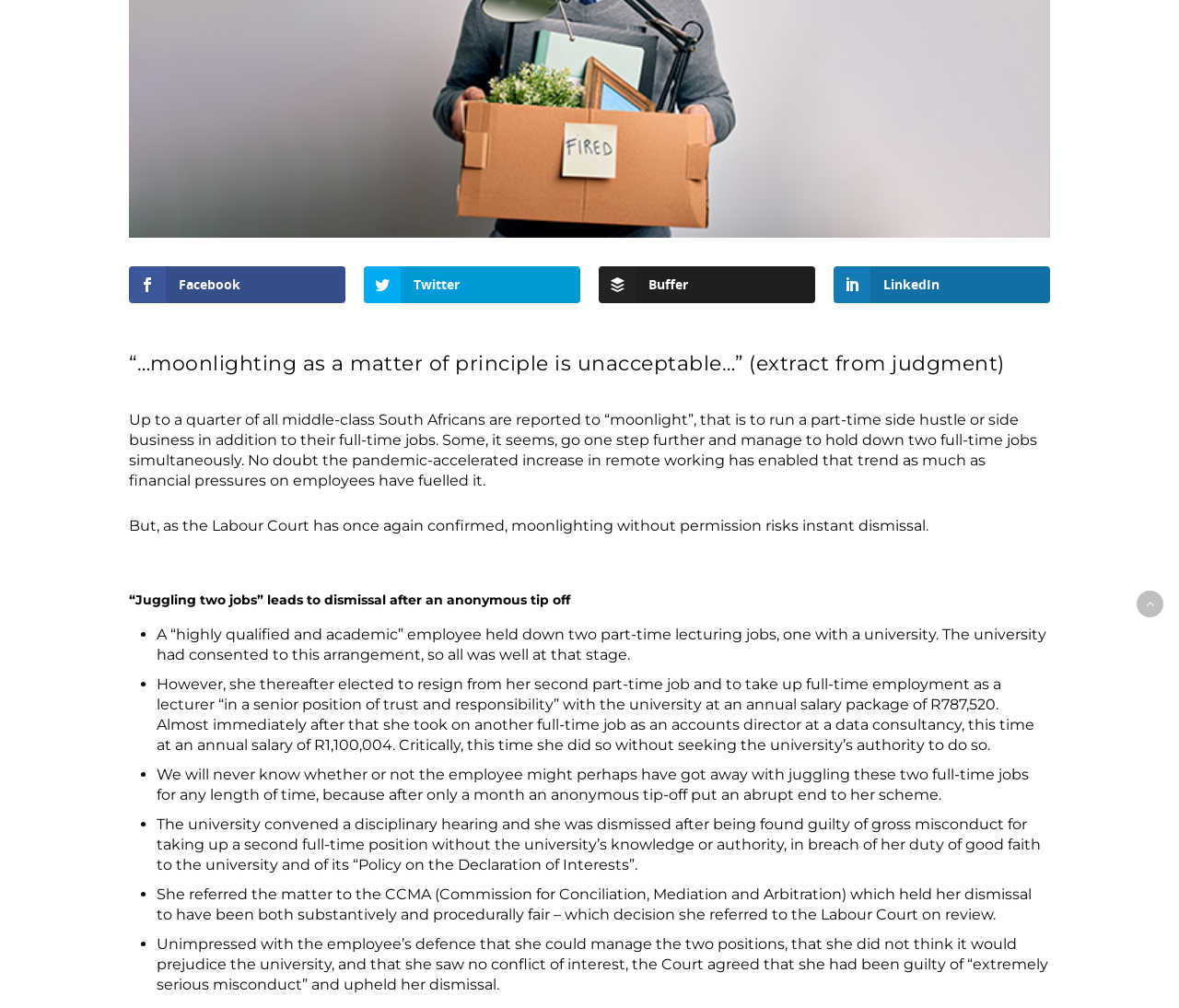Given the following UI element description: "Twitter", find the bounding box coordinates in the webpage screenshot.

[0.309, 0.264, 0.492, 0.301]